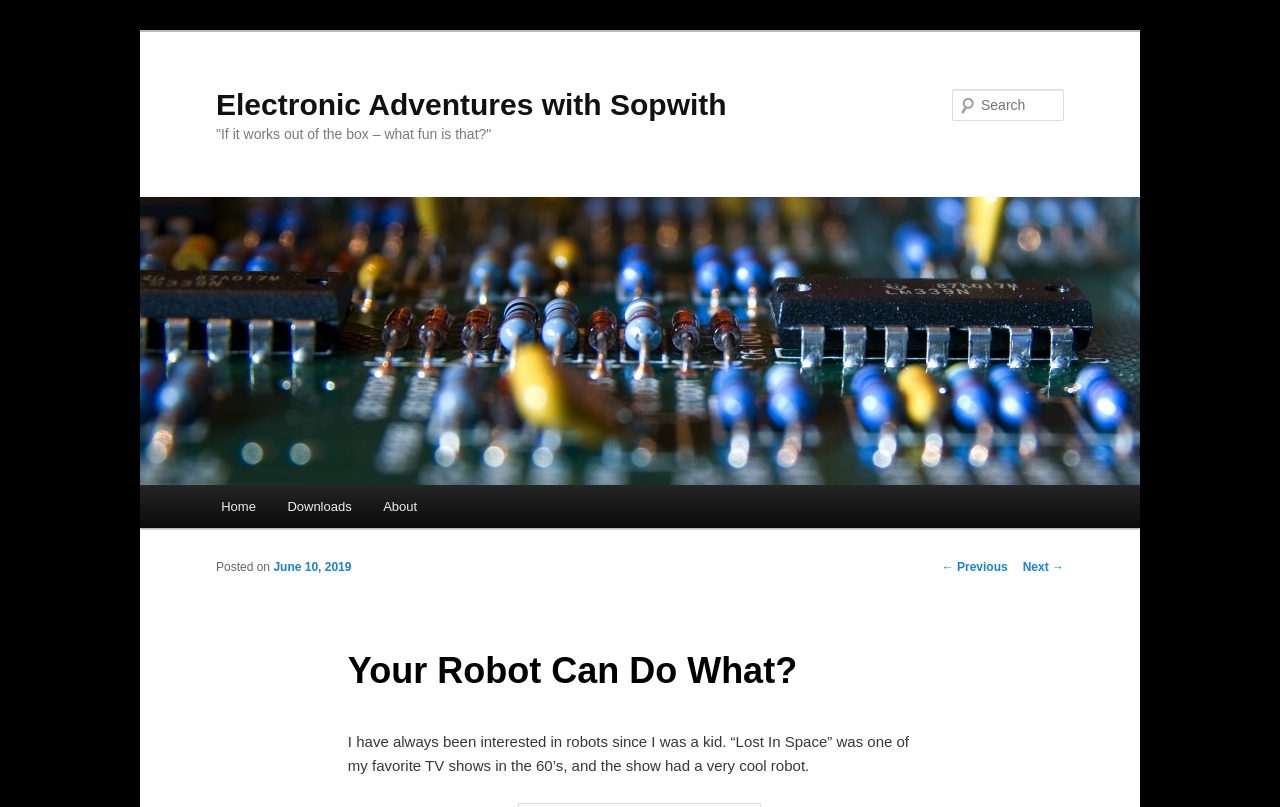Extract the main headline from the webpage and generate its text.

Electronic Adventures with Sopwith